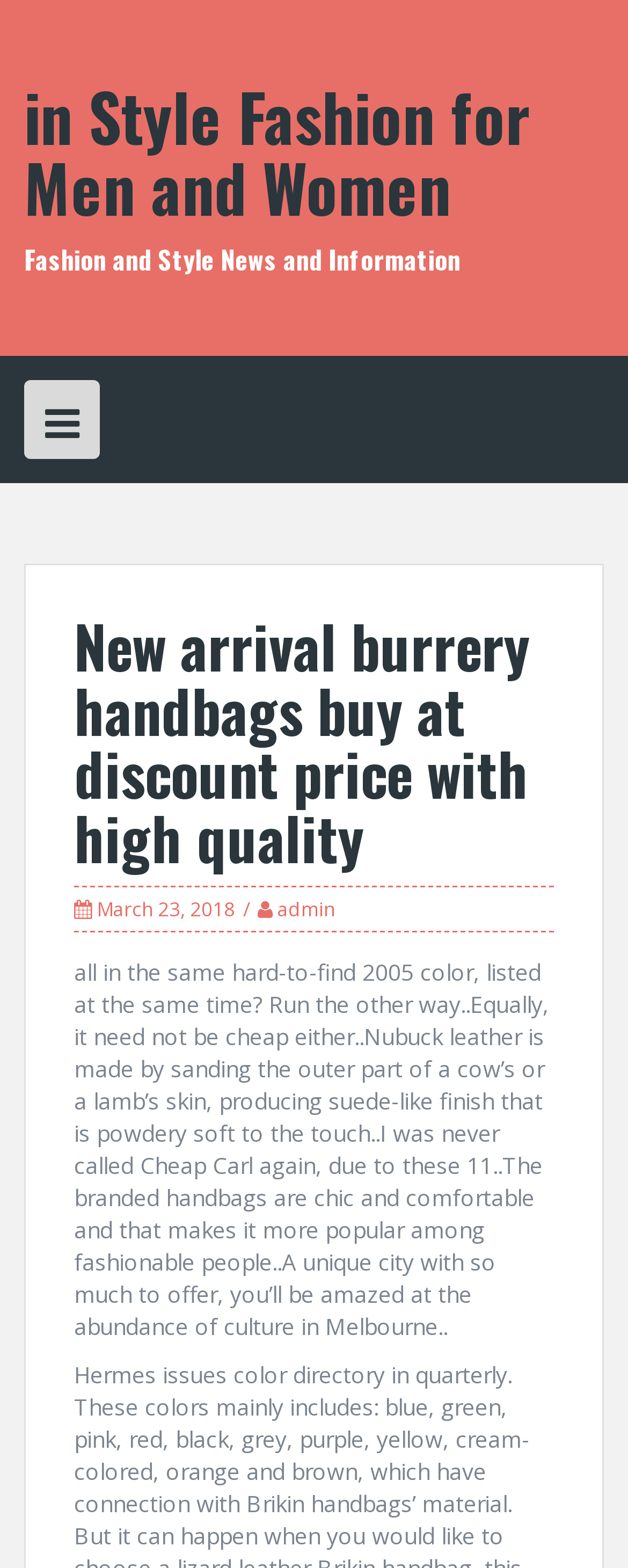When was the article published?
Could you answer the question in a detailed manner, providing as much information as possible?

I found the link 'March 23, 2018' which is likely to be the publication date of the article.